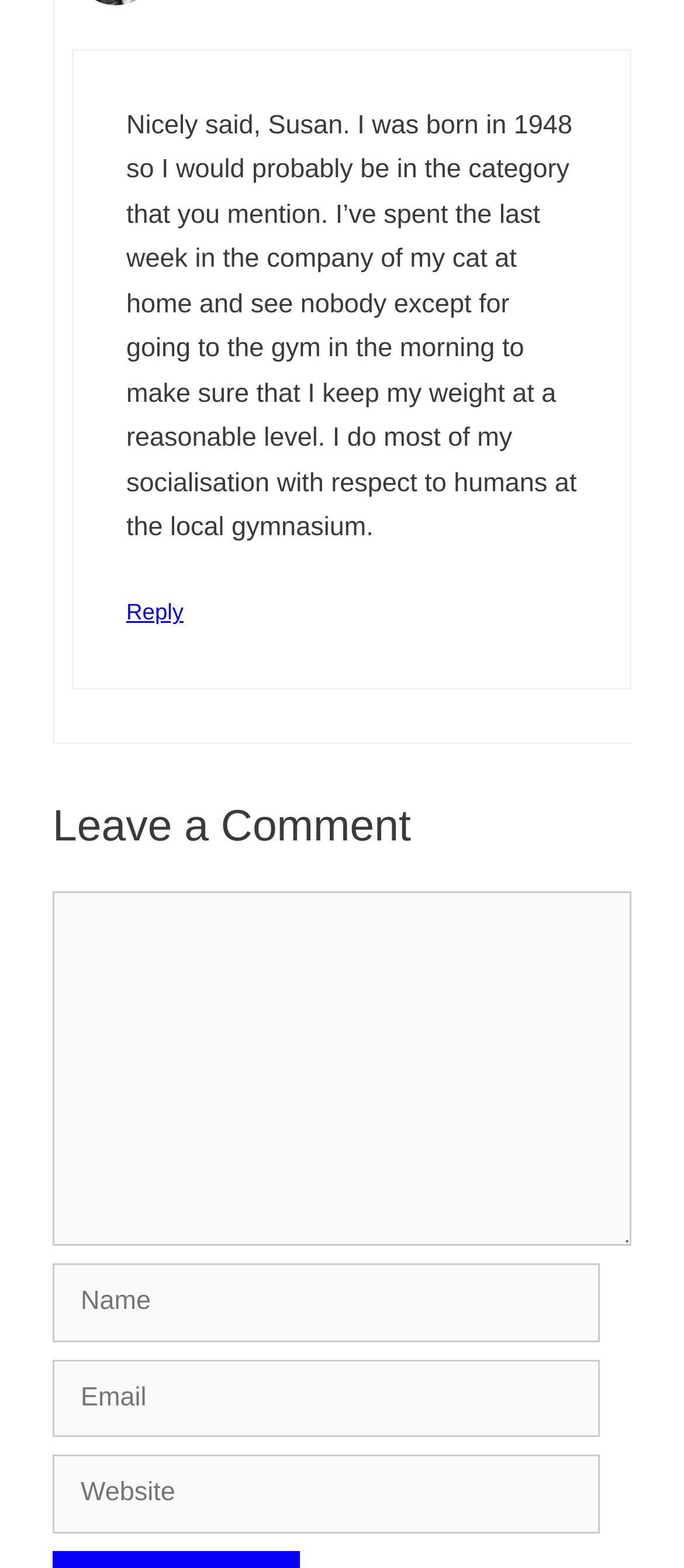What is the name of the person mentioned in the conversation?
Can you provide a detailed and comprehensive answer to the question?

In the StaticText element, I see a sentence that starts with 'Nicely said, Susan.', which implies that Susan is the name of the person being referred to in the conversation.